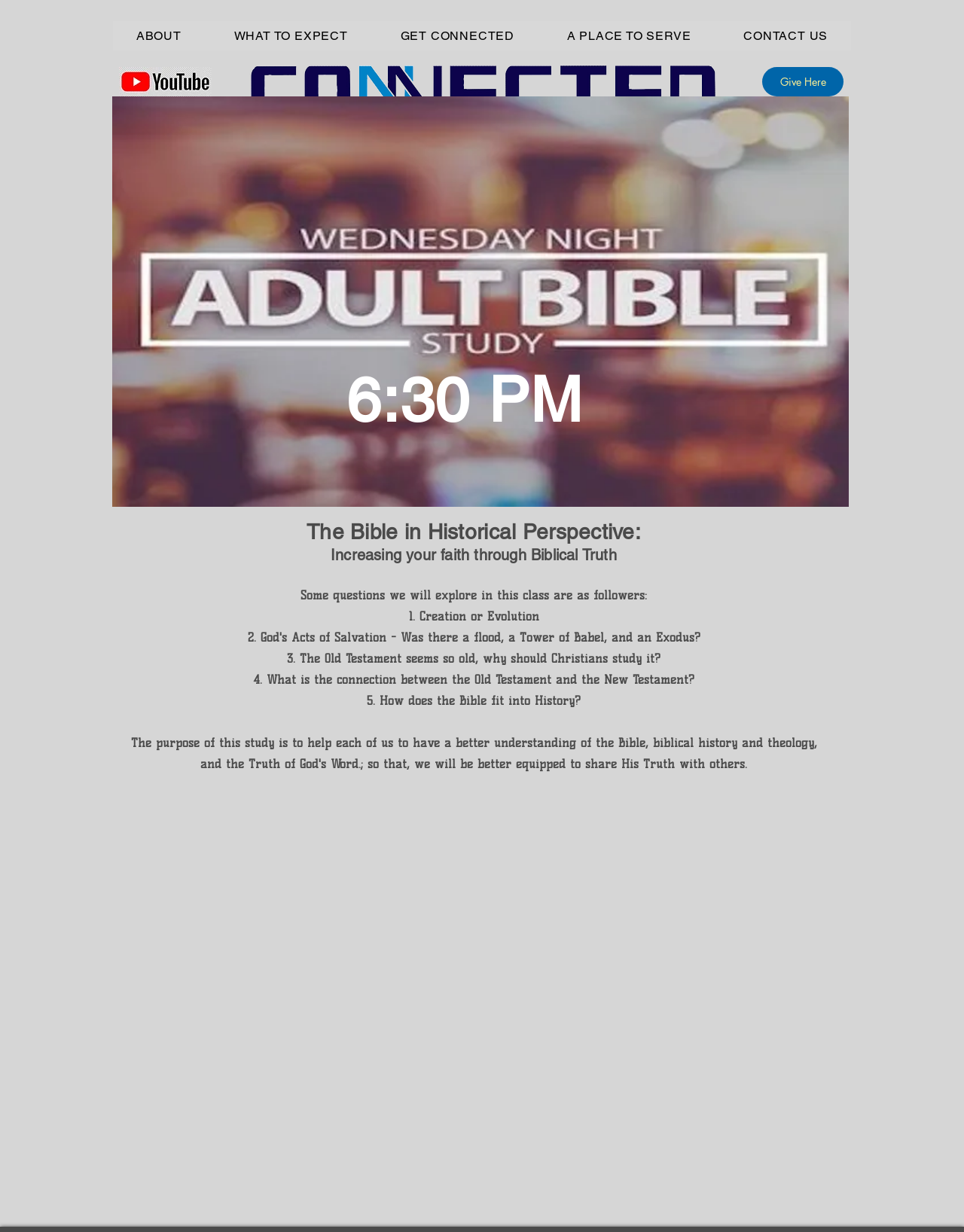Construct a thorough caption encompassing all aspects of the webpage.

The webpage is about Small Groups at connectednaz. At the top, there is a navigation menu with five links: "ABOUT", "WHAT TO EXPECT", "GET CONNECTED", "A PLACE TO SERVE", and "CONTACT US". Below the navigation menu, there is a YouTube logo image on the left and a Connected Logo image on the right. 

On the main content area, there is a large image of a Bible Study group on the top, taking up about half of the screen. Below the image, there are several paragraphs of text describing a Bible study class. The text includes the class time "6:30 PM", the title "The Bible in Historical Perspective:", and a brief description of the class, which aims to increase faith through biblical truth. The text also lists some questions that will be explored in the class, including "Creation or Evolution", "The Old Testament seems so old, why should Christians study it?", "What is the connection between the Old Testament and the New Testament?", and "How does the Bible fit into History?". 

On the top right corner, there is a "Give Here" link.